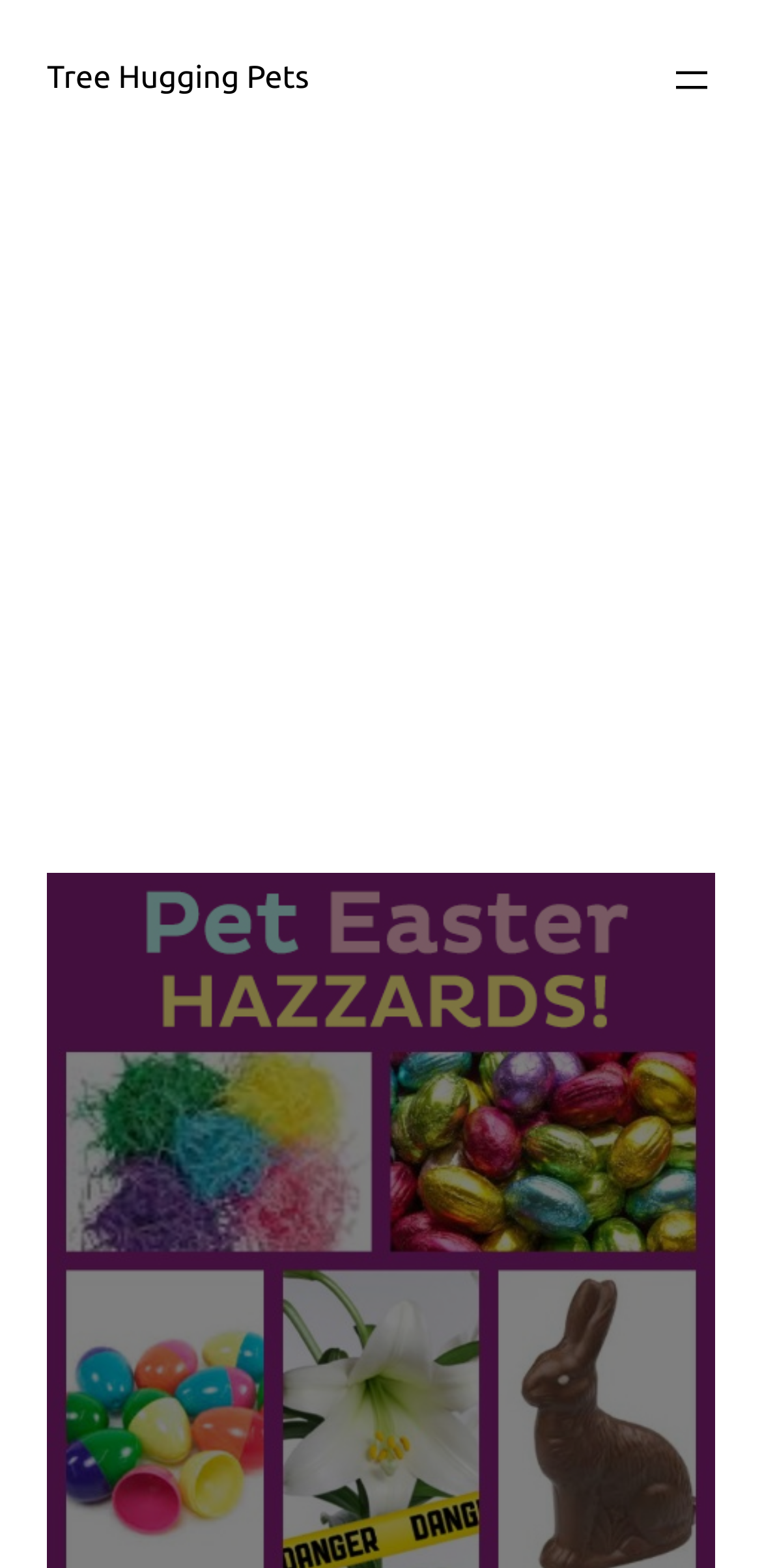Identify the bounding box for the given UI element using the description provided. Coordinates should be in the format (top-left x, top-left y, bottom-right x, bottom-right y) and must be between 0 and 1. Here is the description: Cookies Policy

None